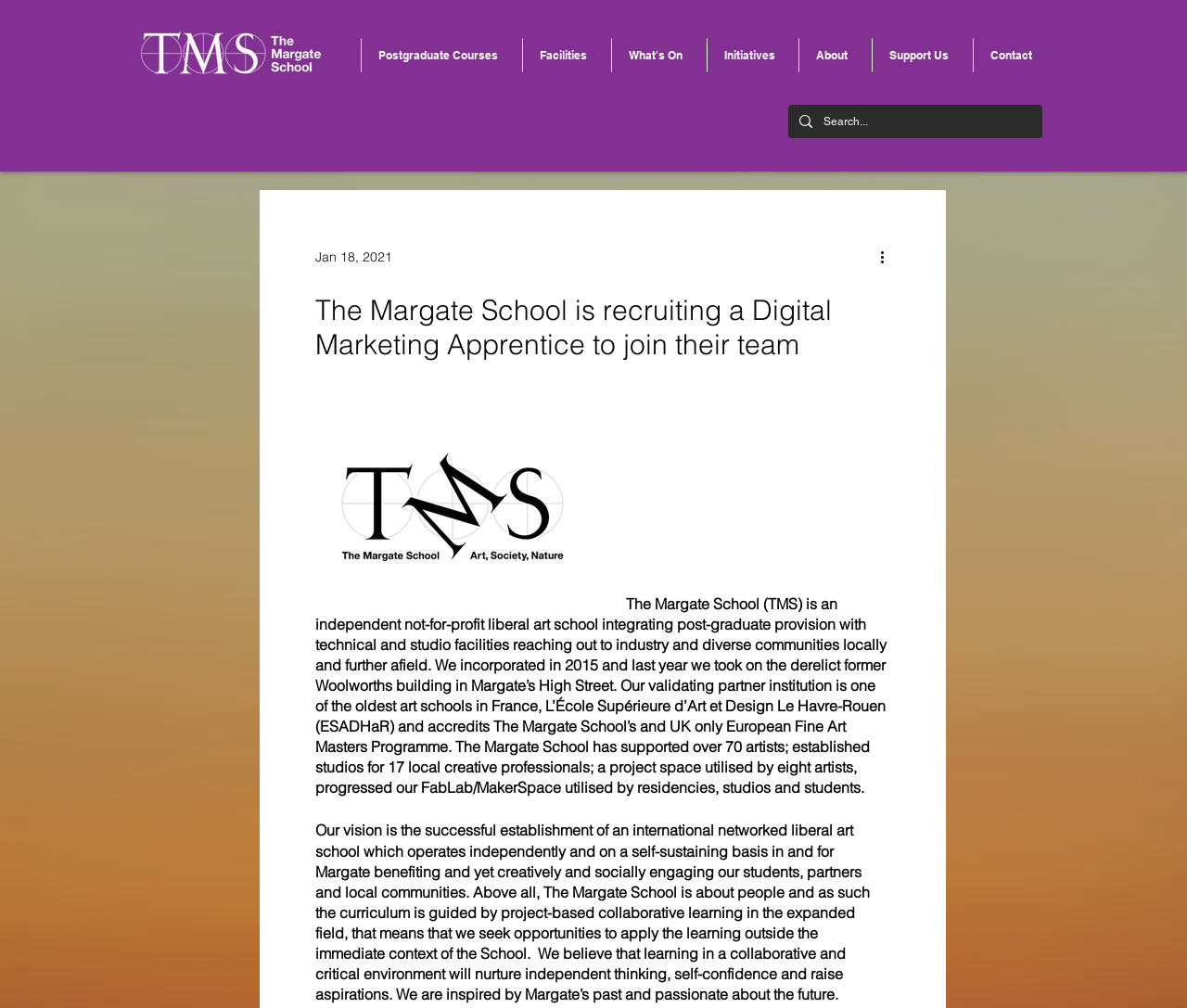What type of school is The Margate School?
With the help of the image, please provide a detailed response to the question.

I determined this by reading the text on the webpage, which states 'The Margate School (TMS) is an independent not-for-profit liberal art school...'.